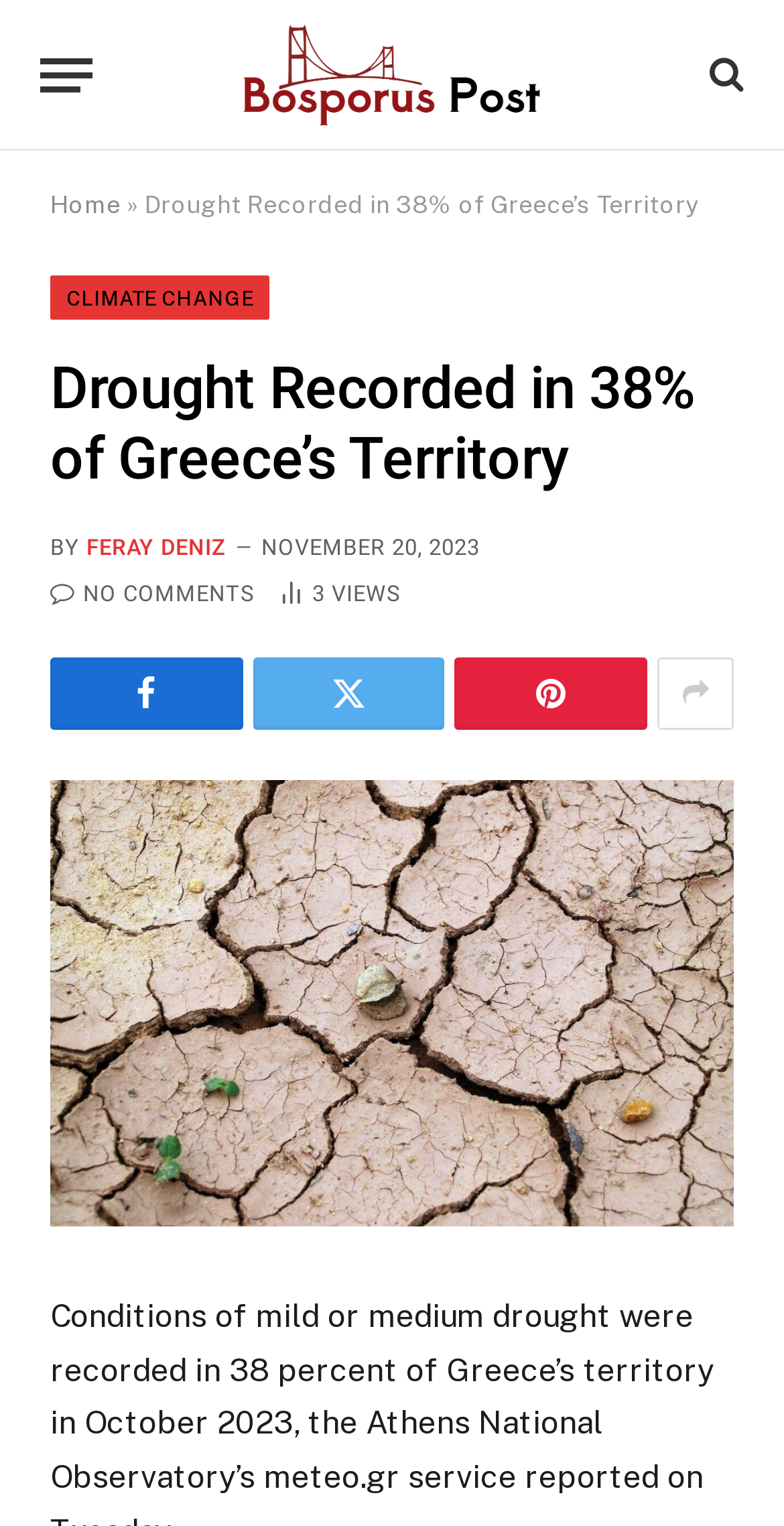Please give the bounding box coordinates of the area that should be clicked to fulfill the following instruction: "Share the article". The coordinates should be in the format of four float numbers from 0 to 1, i.e., [left, top, right, bottom].

[0.58, 0.431, 0.826, 0.478]